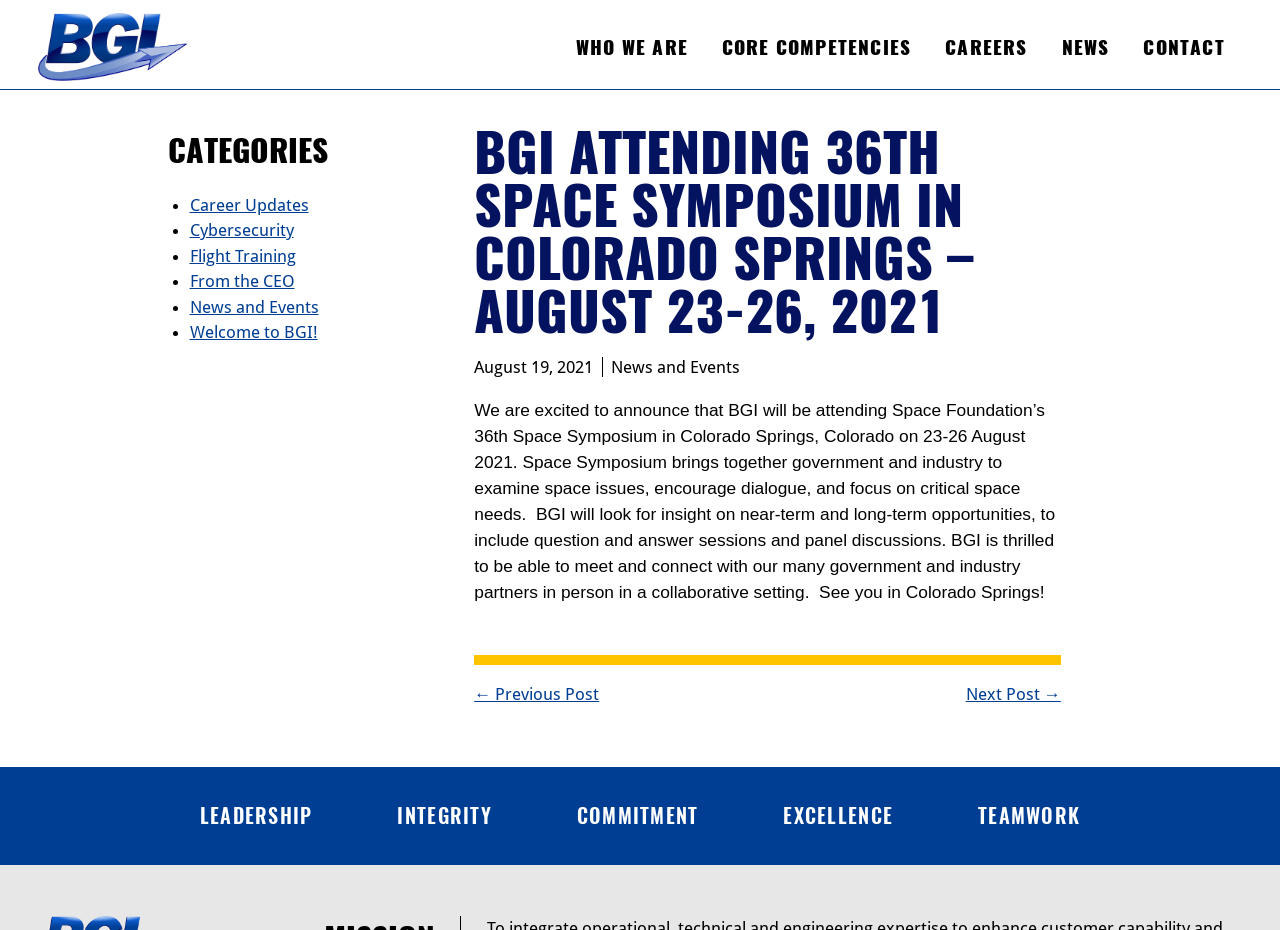What is the date of the post?
Use the image to answer the question with a single word or phrase.

August 19, 2021